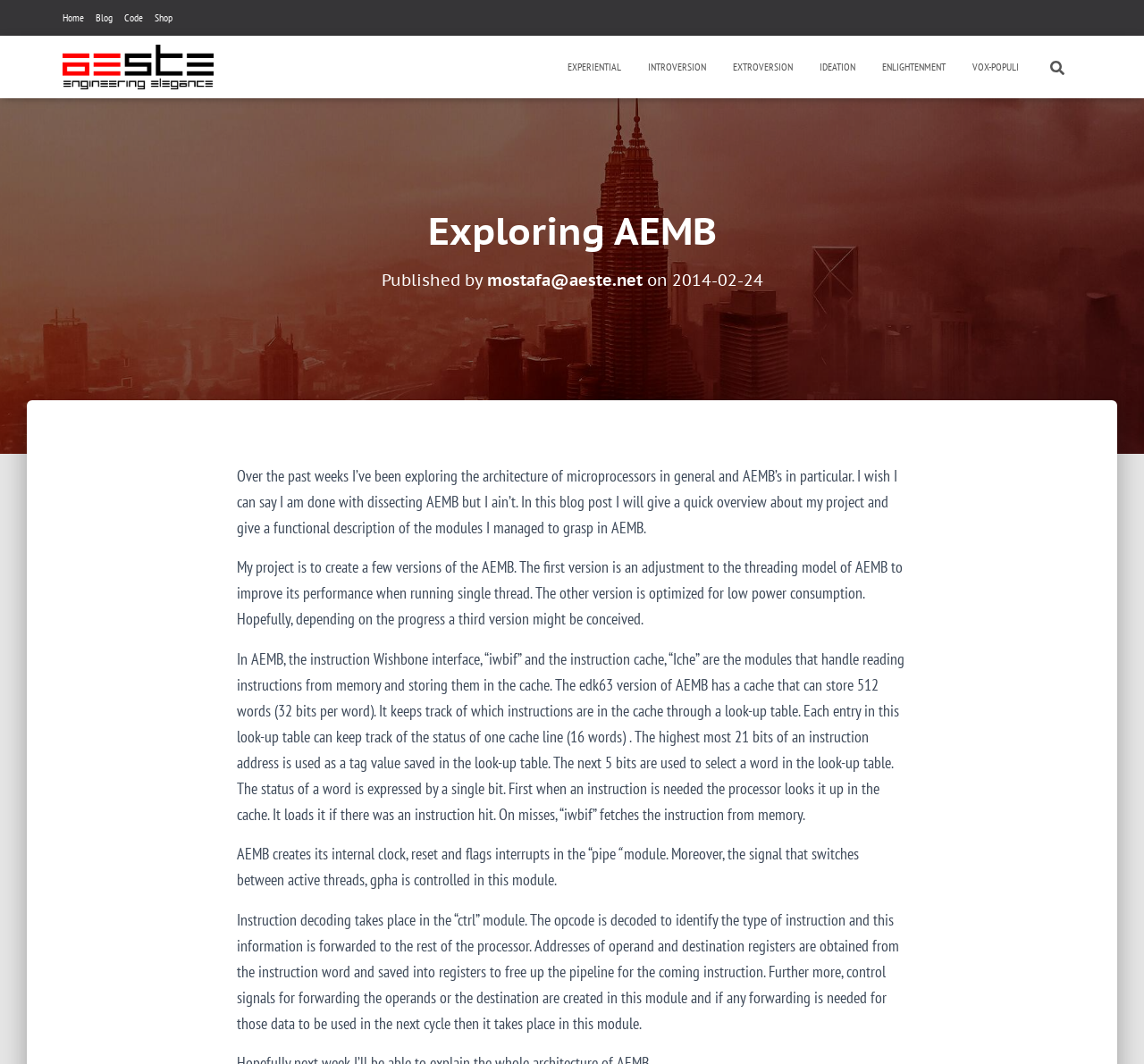What is the purpose of the 'ctrl' module?
Refer to the image and respond with a one-word or short-phrase answer.

Instruction decoding